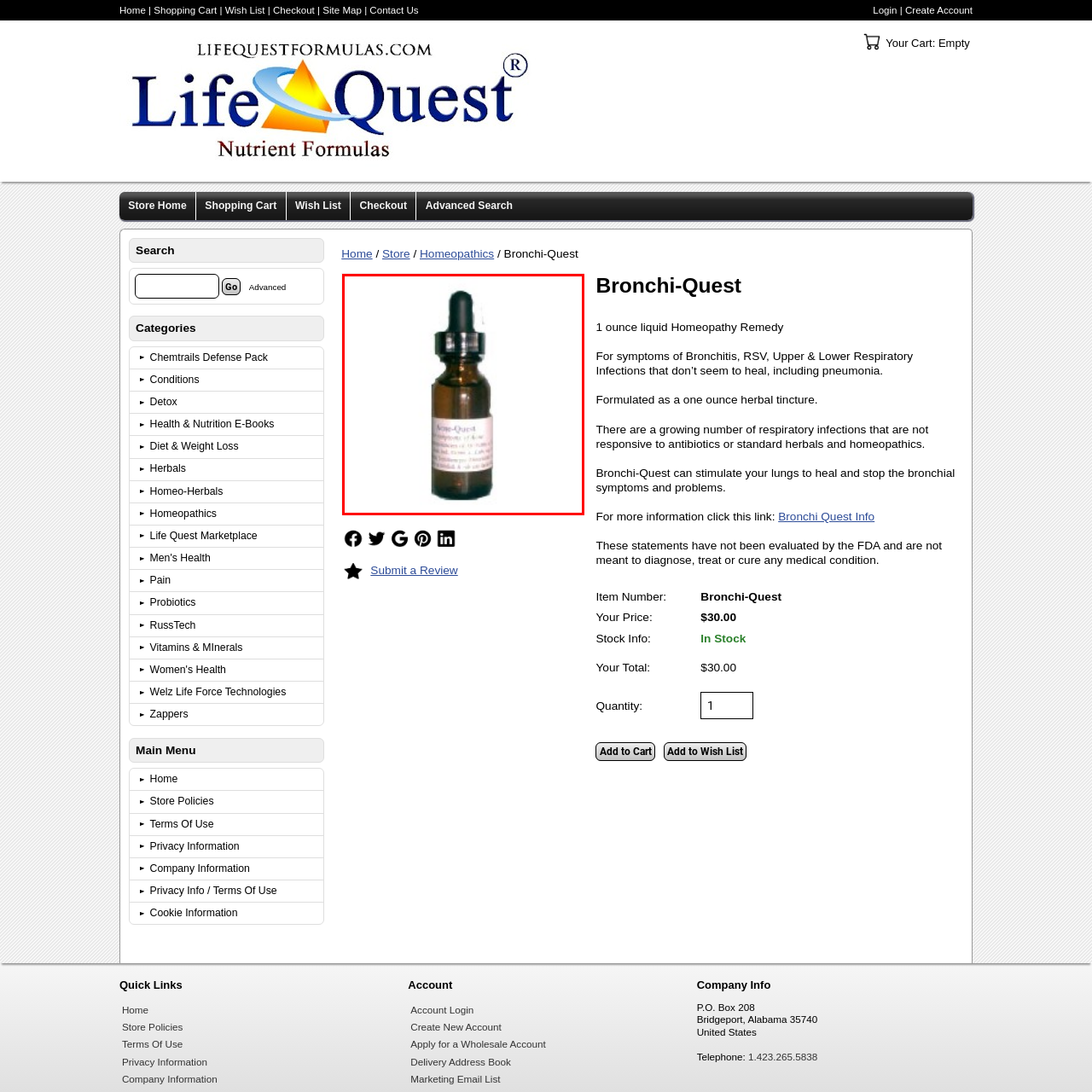Please provide a comprehensive description of the image highlighted by the red bounding box.

This image features a small, amber glass dropper bottle labeled "Acono-Quest." The bottle design suggests it is likely a homeopathic remedy or herbal tincture, commonly used for addressing various health conditions. The dropper top allows for precise dosage application, often preferred in herbal medicine for its ease of use. The label, while not fully visible, indicates the product's identity and may provide additional information regarding its intended use. This product is part of the Bronchi-Quest range offered by Life Quest Formulas, focusing on respiratory health.